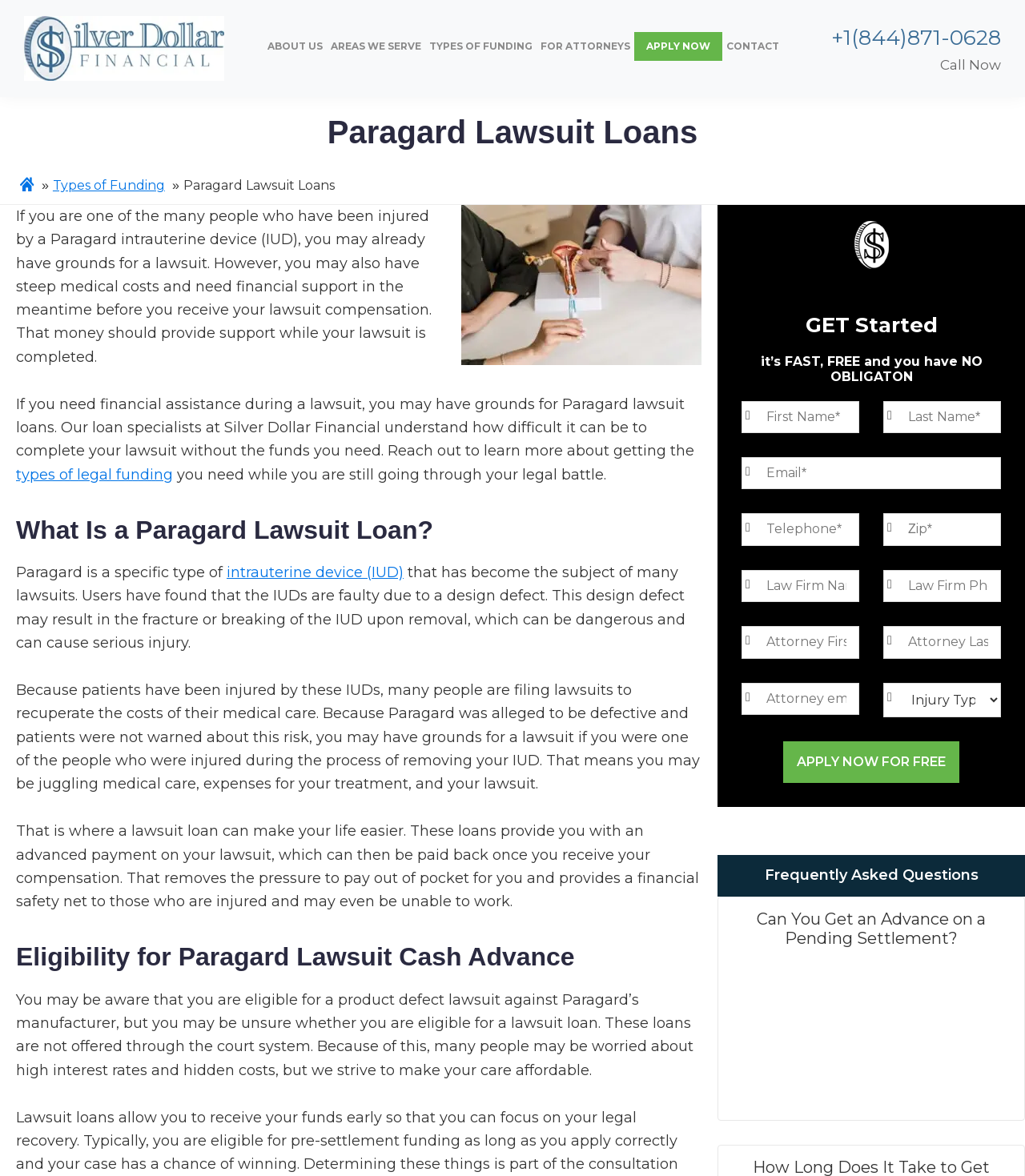Provide a one-word or short-phrase answer to the question:
What is the purpose of the contact form on the webpage?

To apply for a lawsuit loan